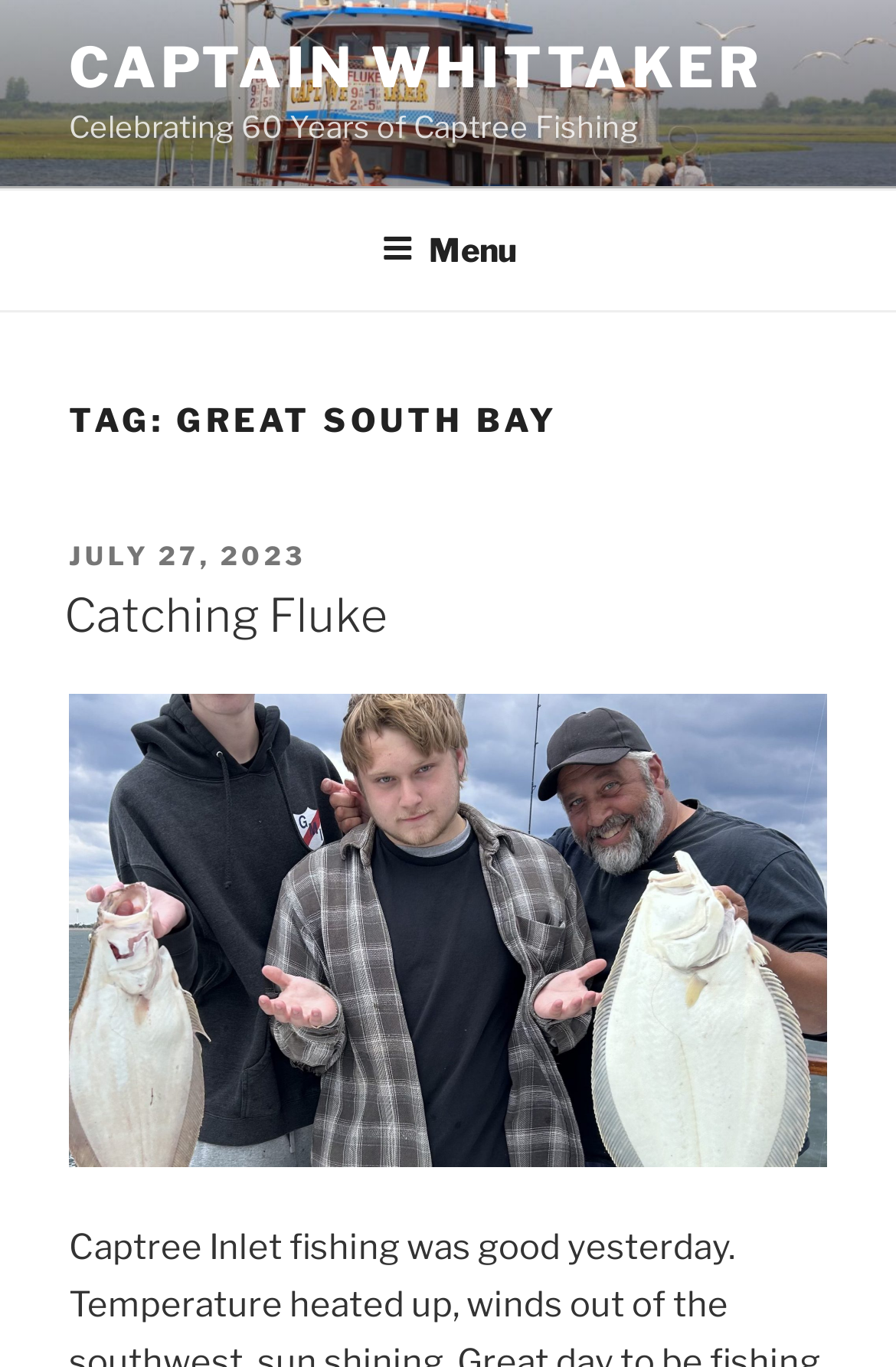Please find the bounding box coordinates (top-left x, top-left y, bottom-right x, bottom-right y) in the screenshot for the UI element described as follows: Catching Fluke

[0.072, 0.431, 0.433, 0.471]